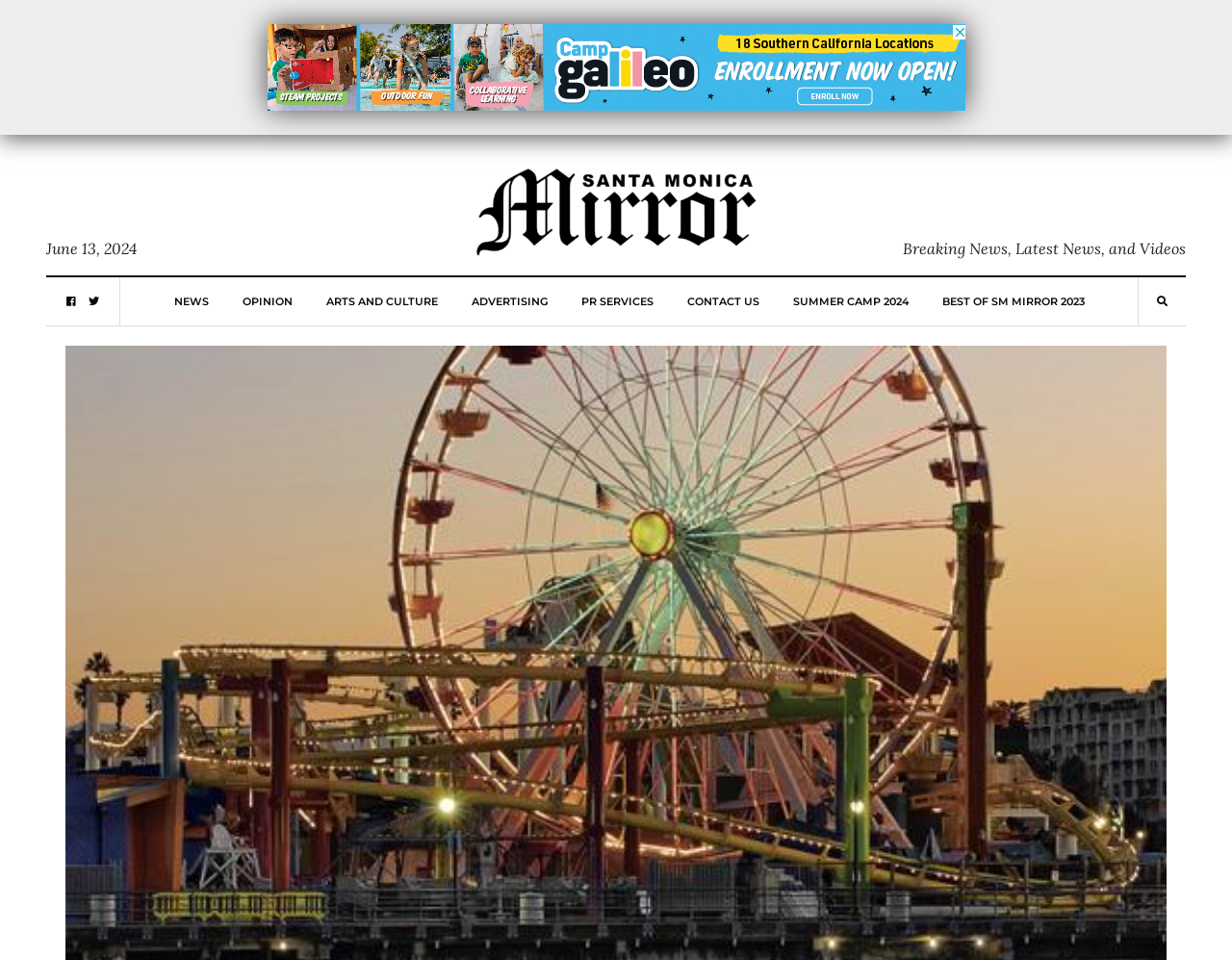Please answer the following query using a single word or phrase: 
What is the icon represented by ''?

Search